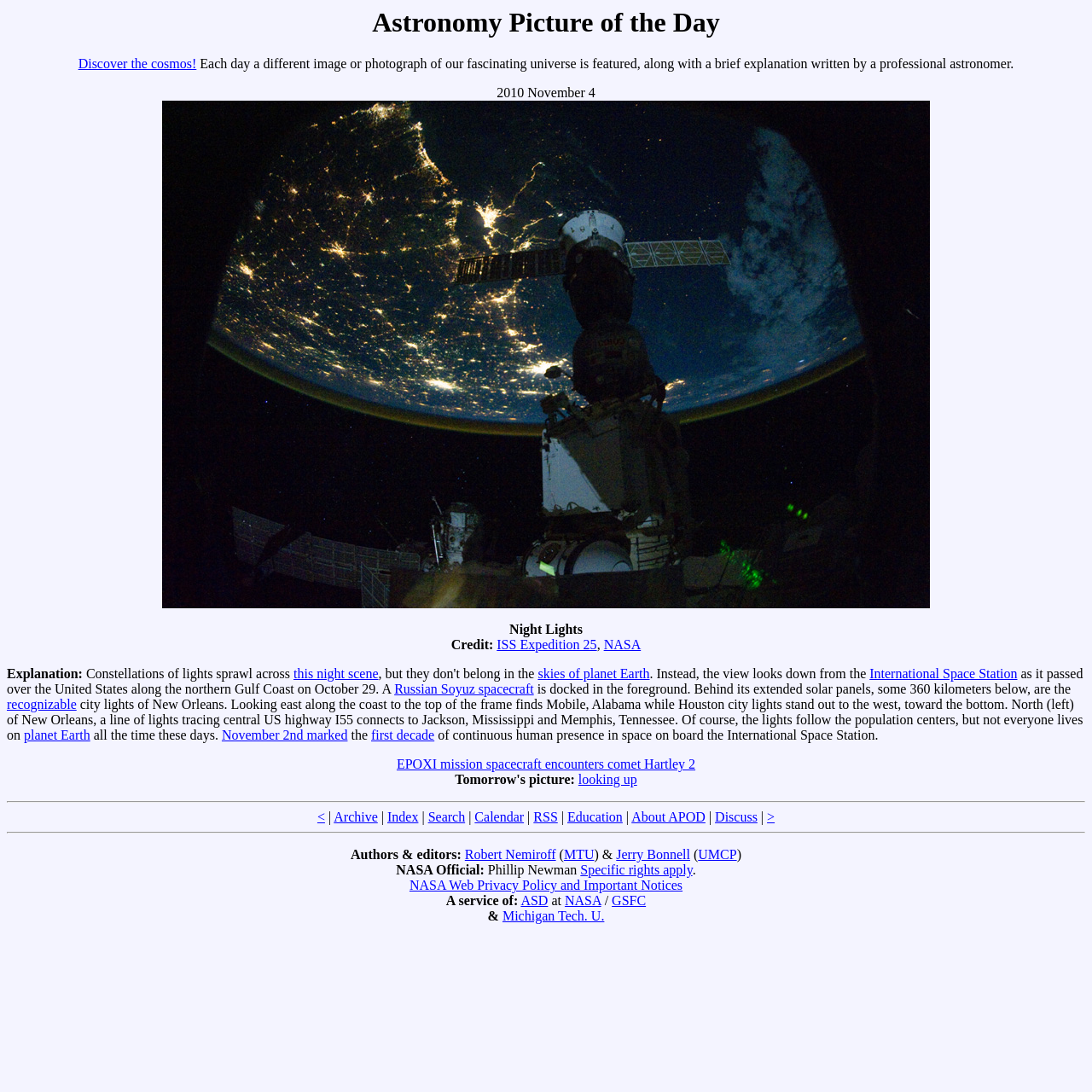Please identify the bounding box coordinates of the clickable area that will allow you to execute the instruction: "Click on the link to discover the cosmos".

[0.072, 0.052, 0.18, 0.065]